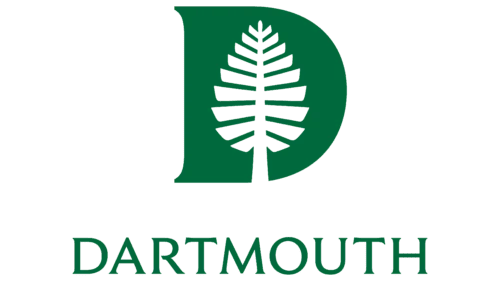Create a detailed narrative of what is happening in the image.

The image features the official logo of Dartmouth College, a prestigious Ivy League institution located in Hanover, New Hampshire. The logo prominently displays a stylized green letter "D" that incorporates an emblematic representation of a pine tree, symbolizing the college's rich history and commitment to education in a natural setting. Below the "D," the word "DARTMOUTH" is elegantly rendered in capital letters, creating a balanced and professional appearance. This logo reflects the institution's esteemed heritage, established in 1769, and is often used in various formats for branding and promotional materials associated with the college.